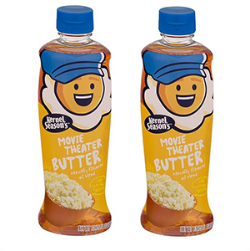What is on the label of each bottle?
Based on the image, respond with a single word or phrase.

A cheerful character